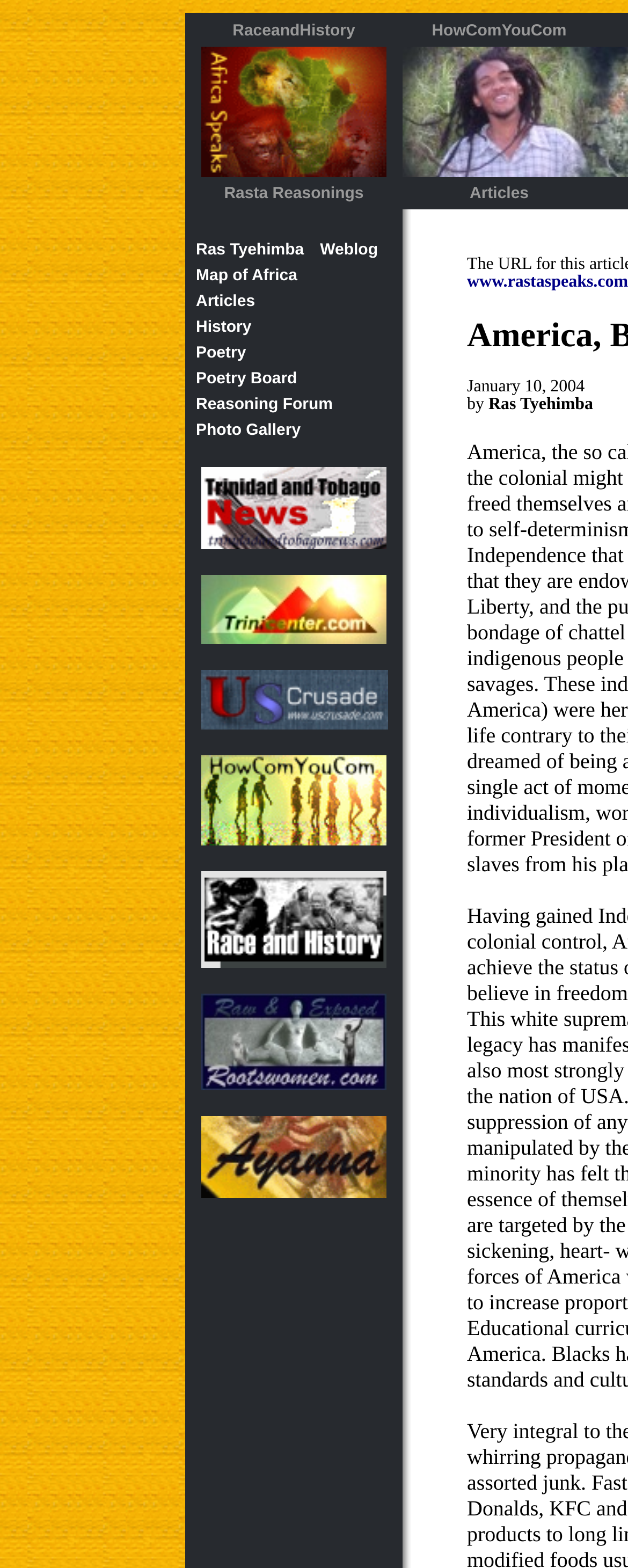Specify the bounding box coordinates of the area to click in order to execute this command: 'Go to Articles'. The coordinates should consist of four float numbers ranging from 0 to 1, and should be formatted as [left, top, right, bottom].

[0.748, 0.113, 0.842, 0.129]